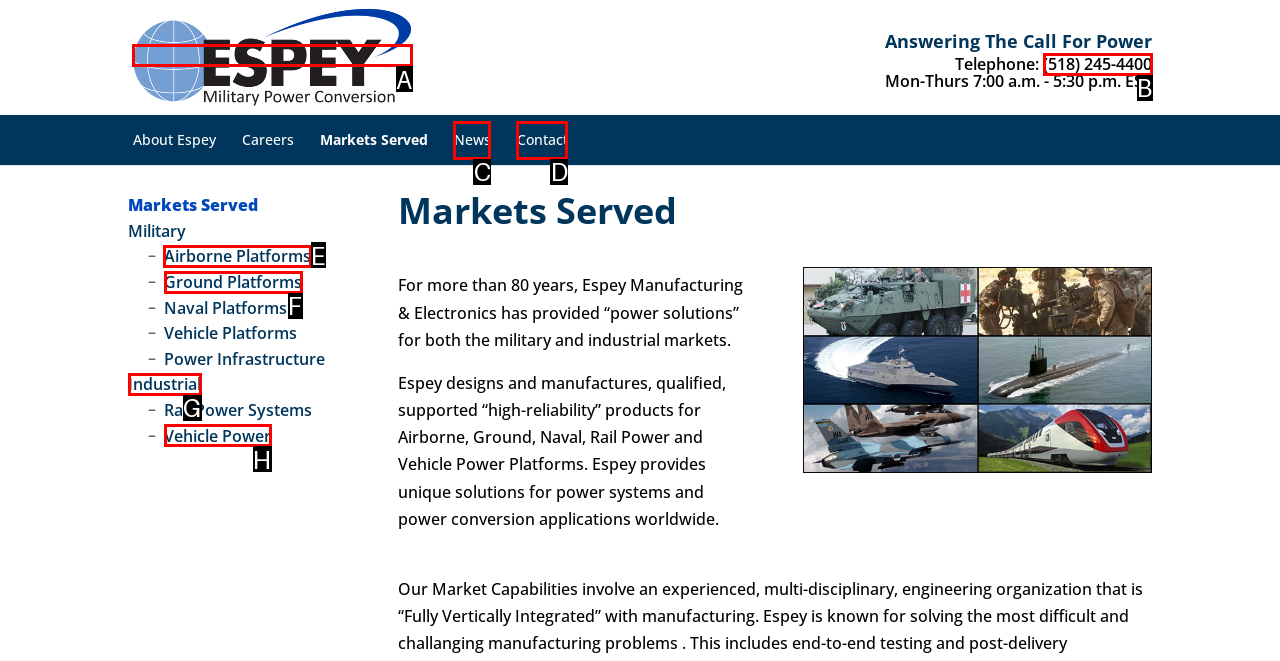Pick the option that should be clicked to perform the following task: View Airborne Platforms
Answer with the letter of the selected option from the available choices.

E